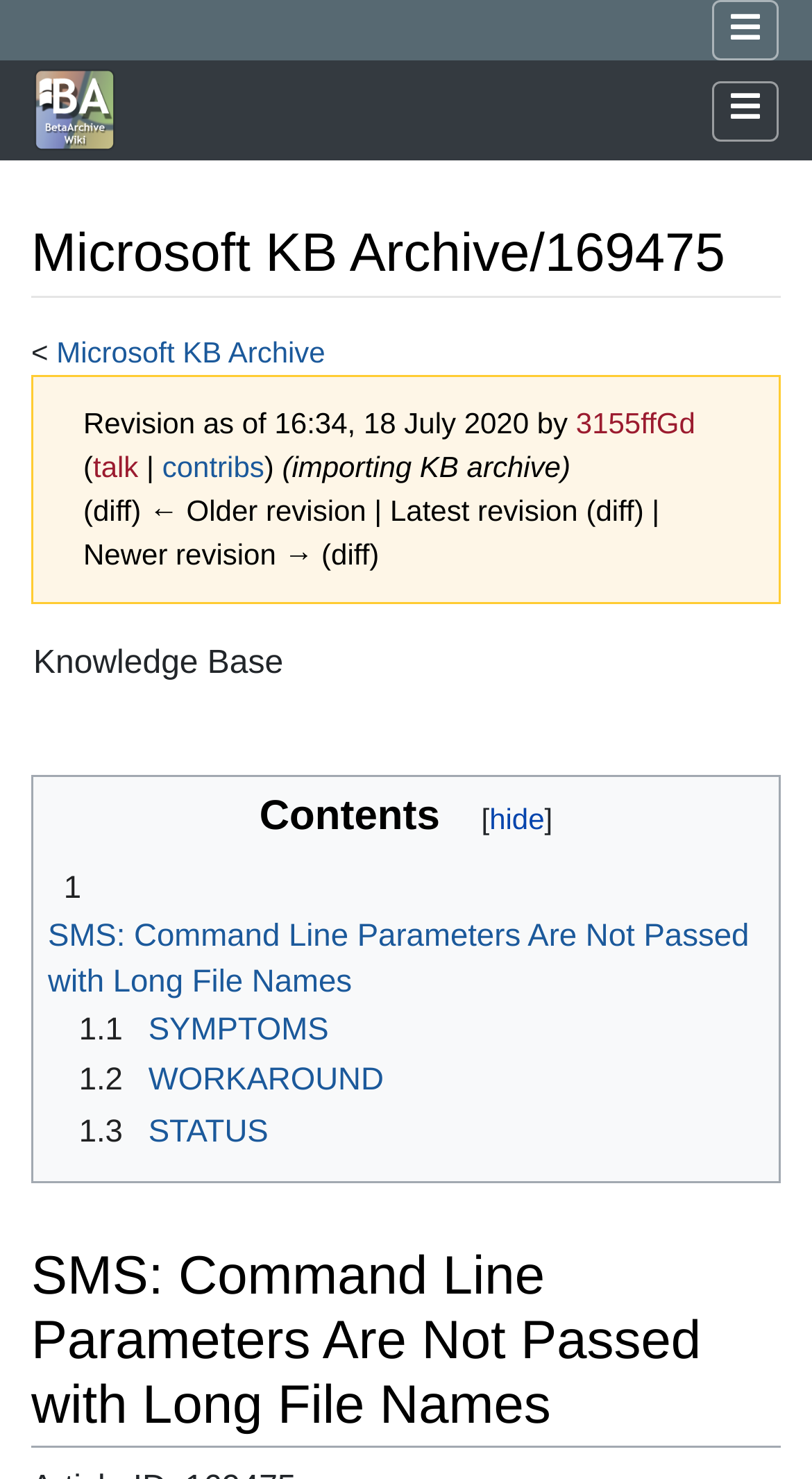Please determine the bounding box coordinates of the section I need to click to accomplish this instruction: "Go to the talk page".

[0.115, 0.304, 0.17, 0.326]